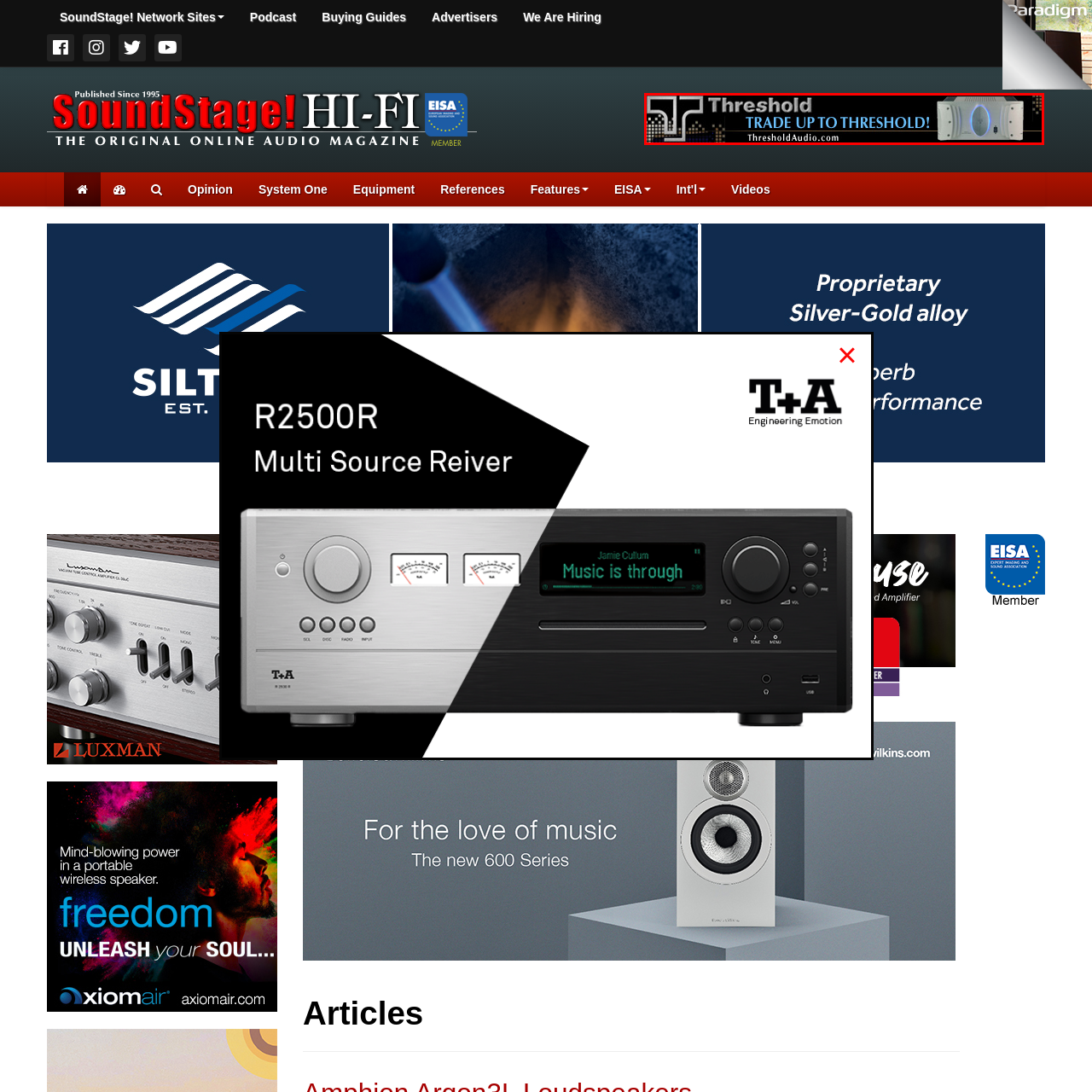What is the theme associated with the brand Threshold Audio?
Examine the image highlighted by the red bounding box and answer briefly with one word or a short phrase.

high-fidelity audio